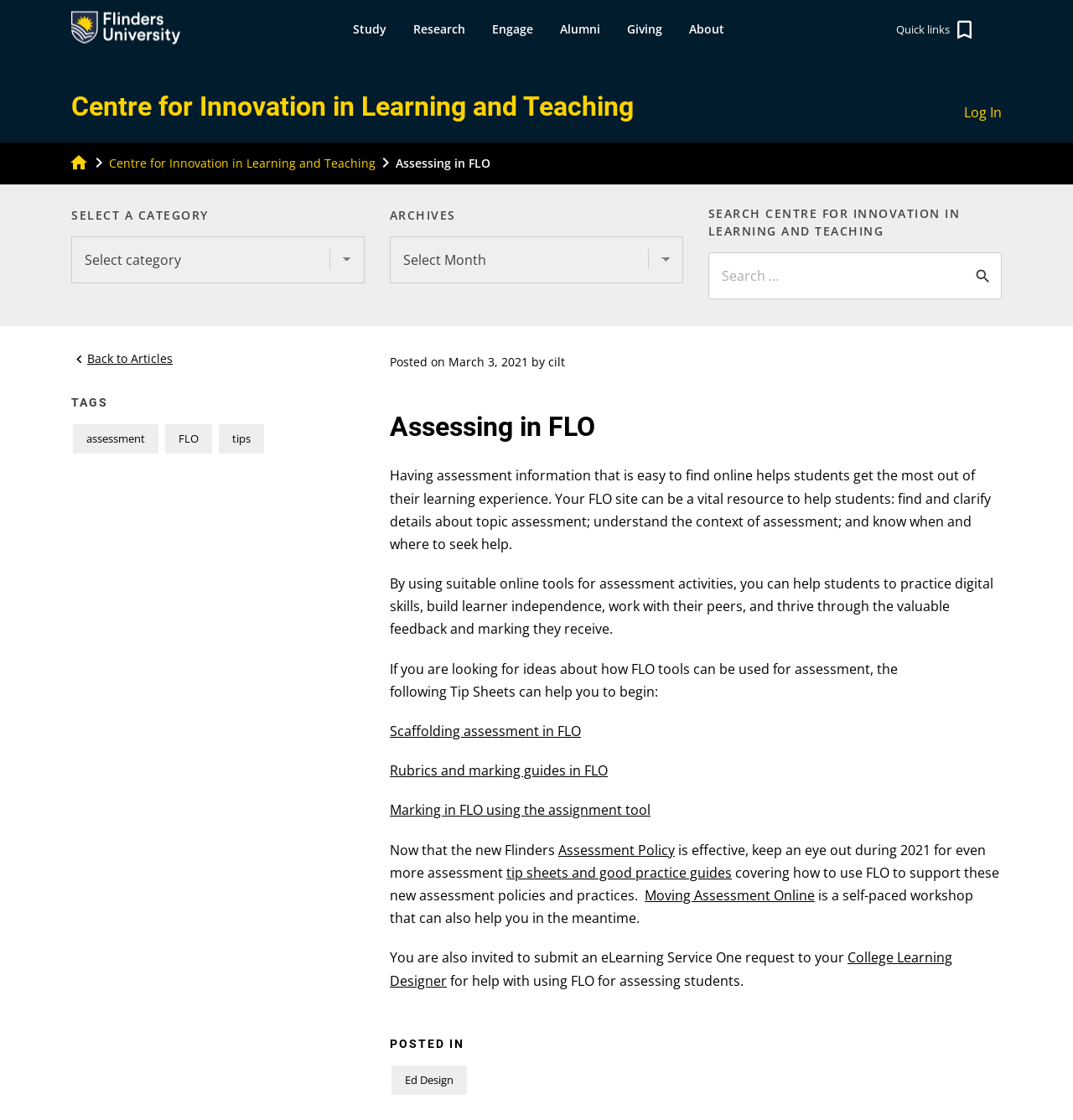What is the purpose of the FLO site?
We need a detailed and exhaustive answer to the question. Please elaborate.

I found the answer by reading the text on the webpage, which states 'Your FLO site can be a vital resource to help students: find and clarify details about topic assessment; understand the context of assessment; and know when and where to seek help.' This suggests that the purpose of the FLO site is to help students in their learning experience.